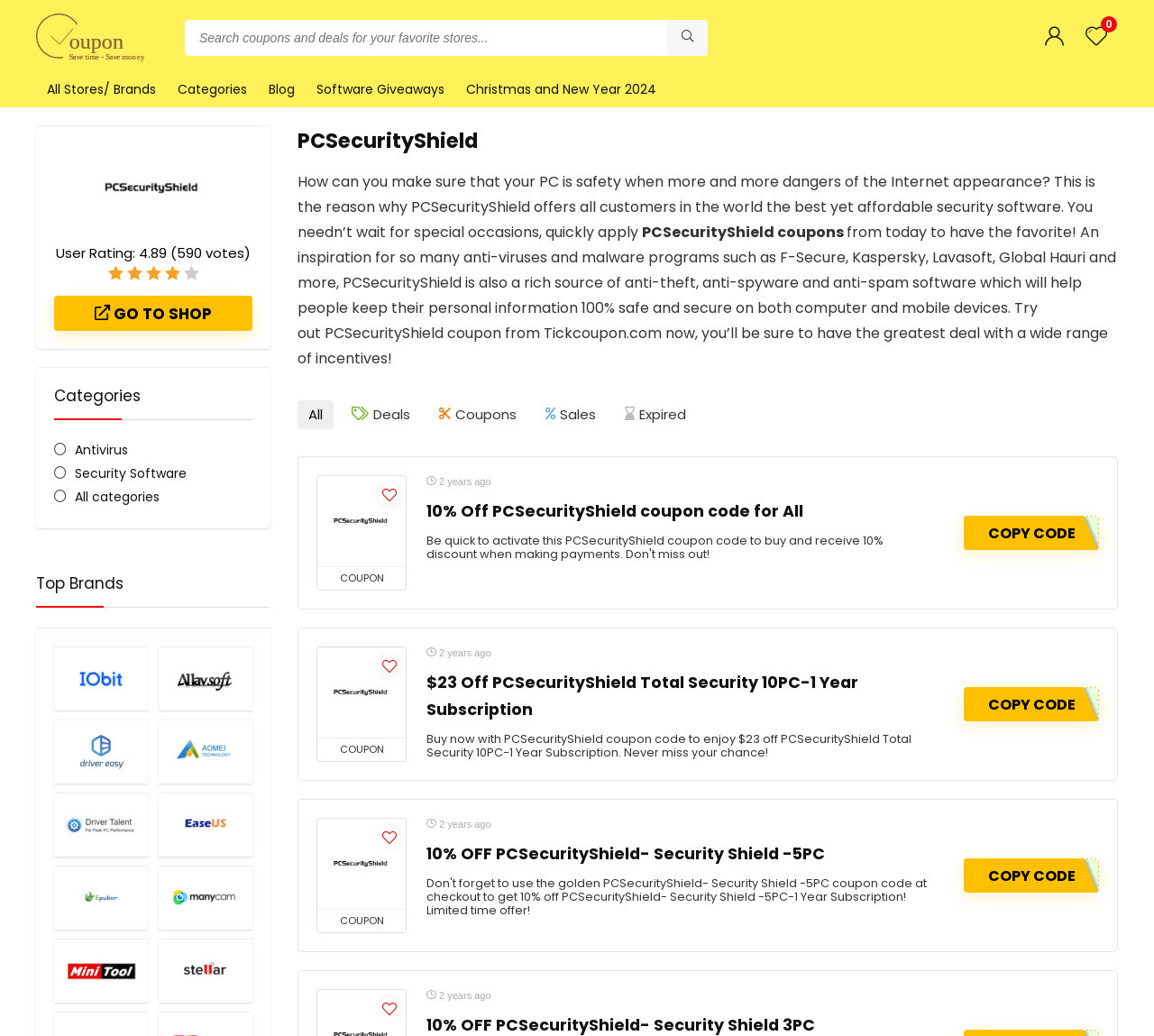Kindly determine the bounding box coordinates for the clickable area to achieve the given instruction: "Search for something".

None